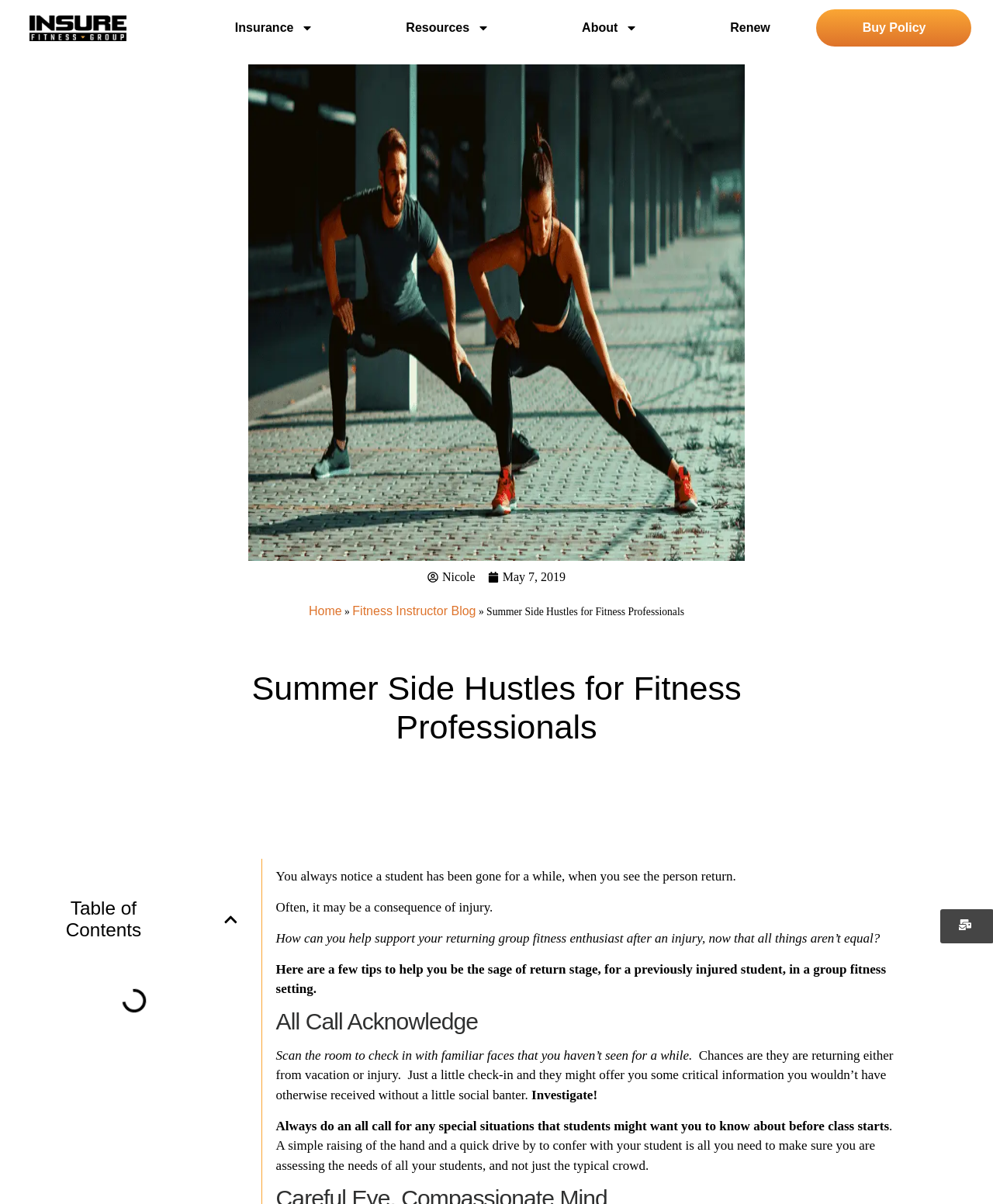Can you find the bounding box coordinates of the area I should click to execute the following instruction: "Click the 'Insurance' link"?

[0.191, 0.008, 0.362, 0.039]